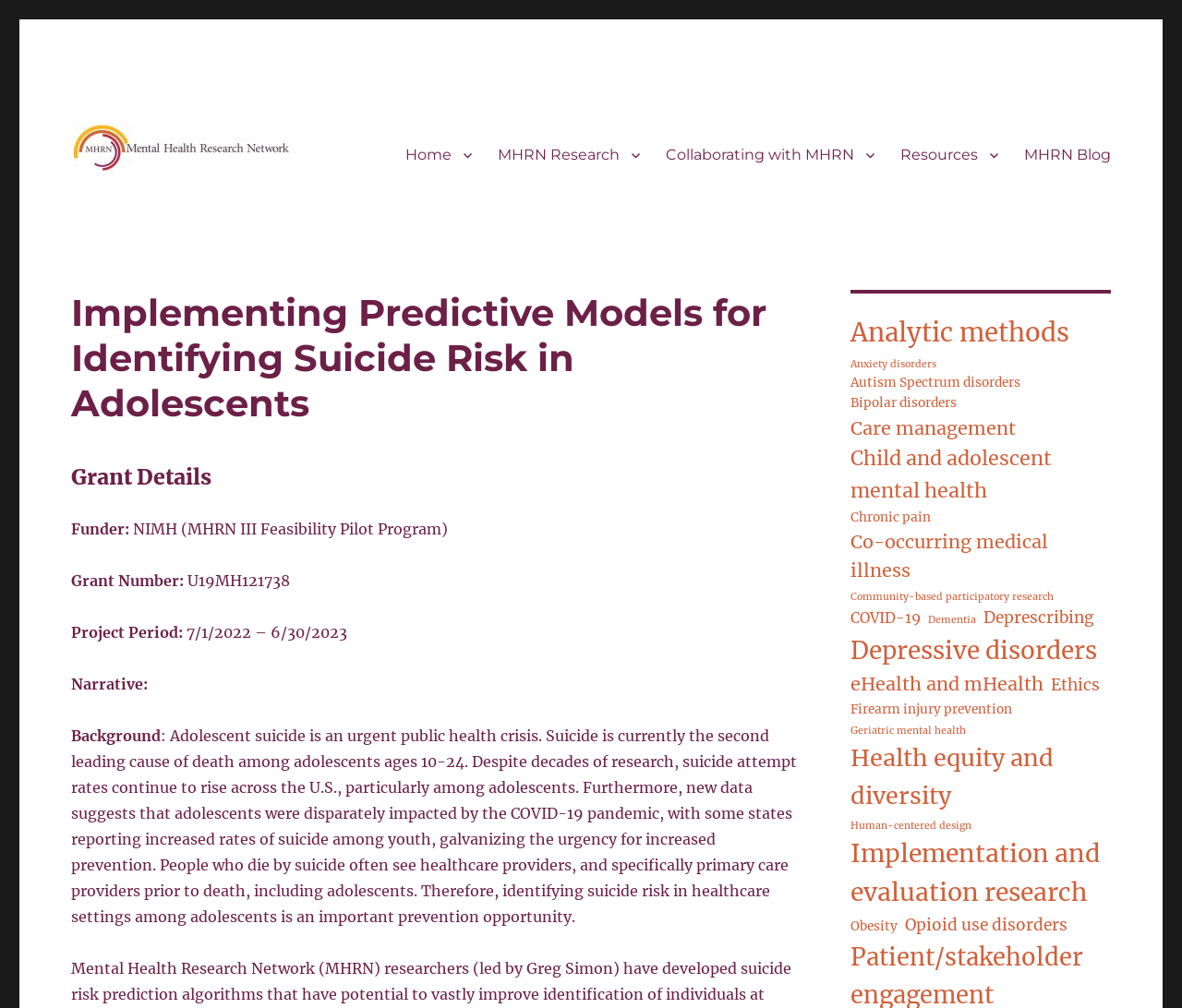What is the project period of this grant?
Please respond to the question with a detailed and thorough explanation.

I found the project period by looking at the 'Project Period:' label and its corresponding text, which is '7/1/2022 – 6/30/2023'.